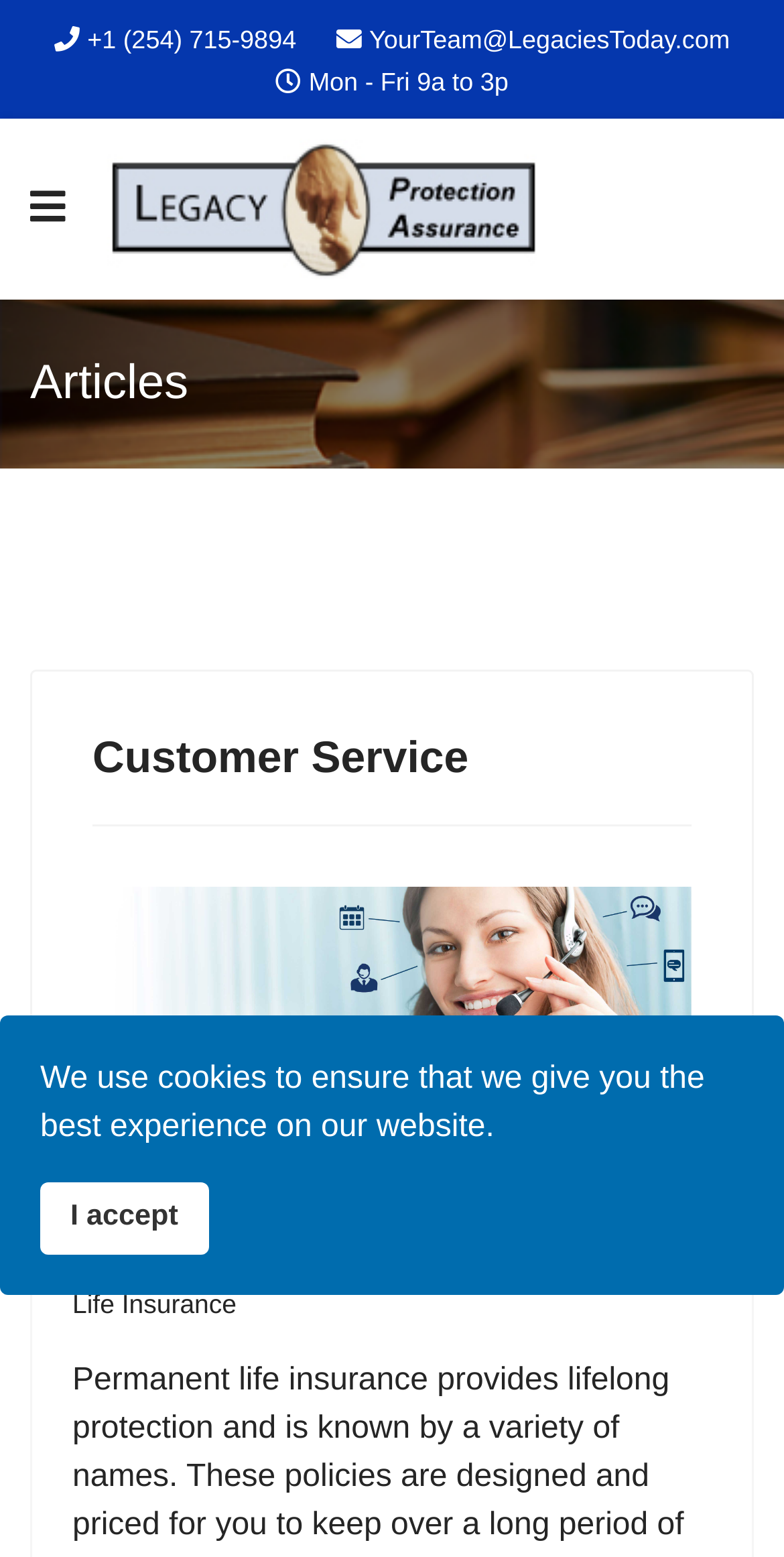What is the phone number to contact?
Utilize the information in the image to give a detailed answer to the question.

I found the phone number by looking at the top section of the webpage, where the contact information is usually displayed. The phone number is written in a link format, indicating that it's clickable.